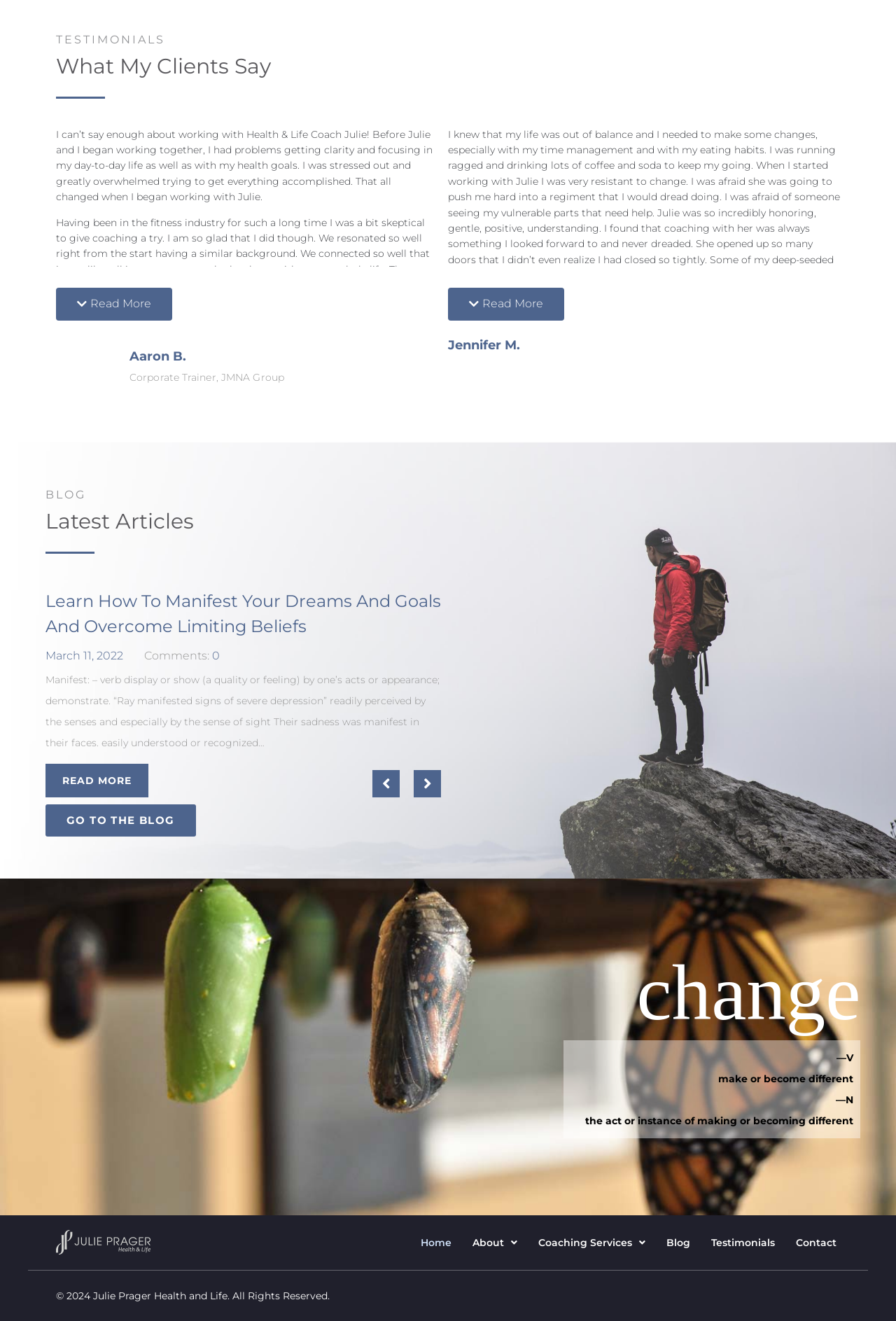Determine the bounding box coordinates of the area to click in order to meet this instruction: "Contact Julie Prager".

[0.877, 0.93, 0.945, 0.951]